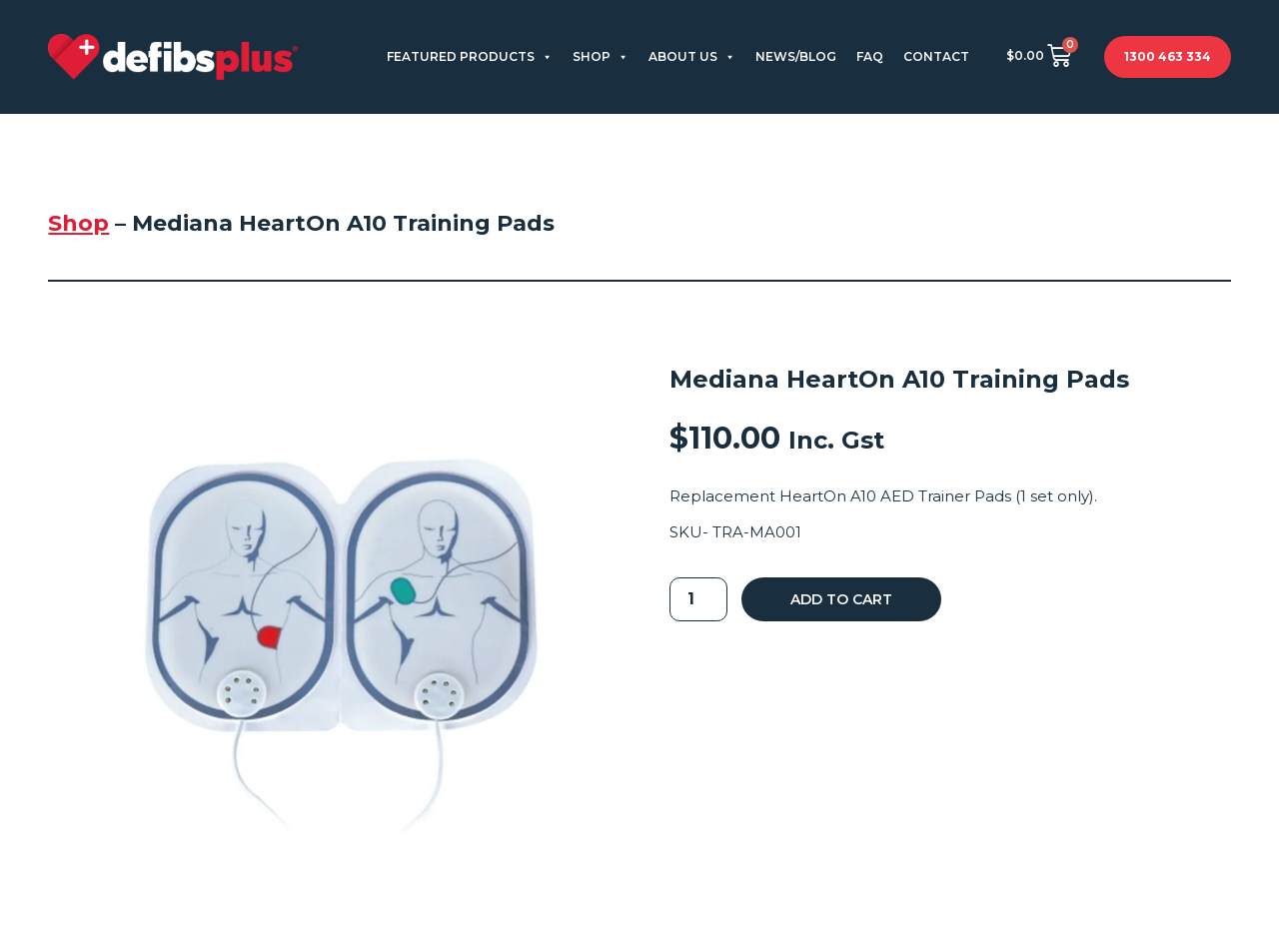Please identify the bounding box coordinates of the element I should click to complete this instruction: 'Call the phone number'. The coordinates should be given as four float numbers between 0 and 1, like this: [left, top, right, bottom].

[0.863, 0.038, 0.962, 0.082]